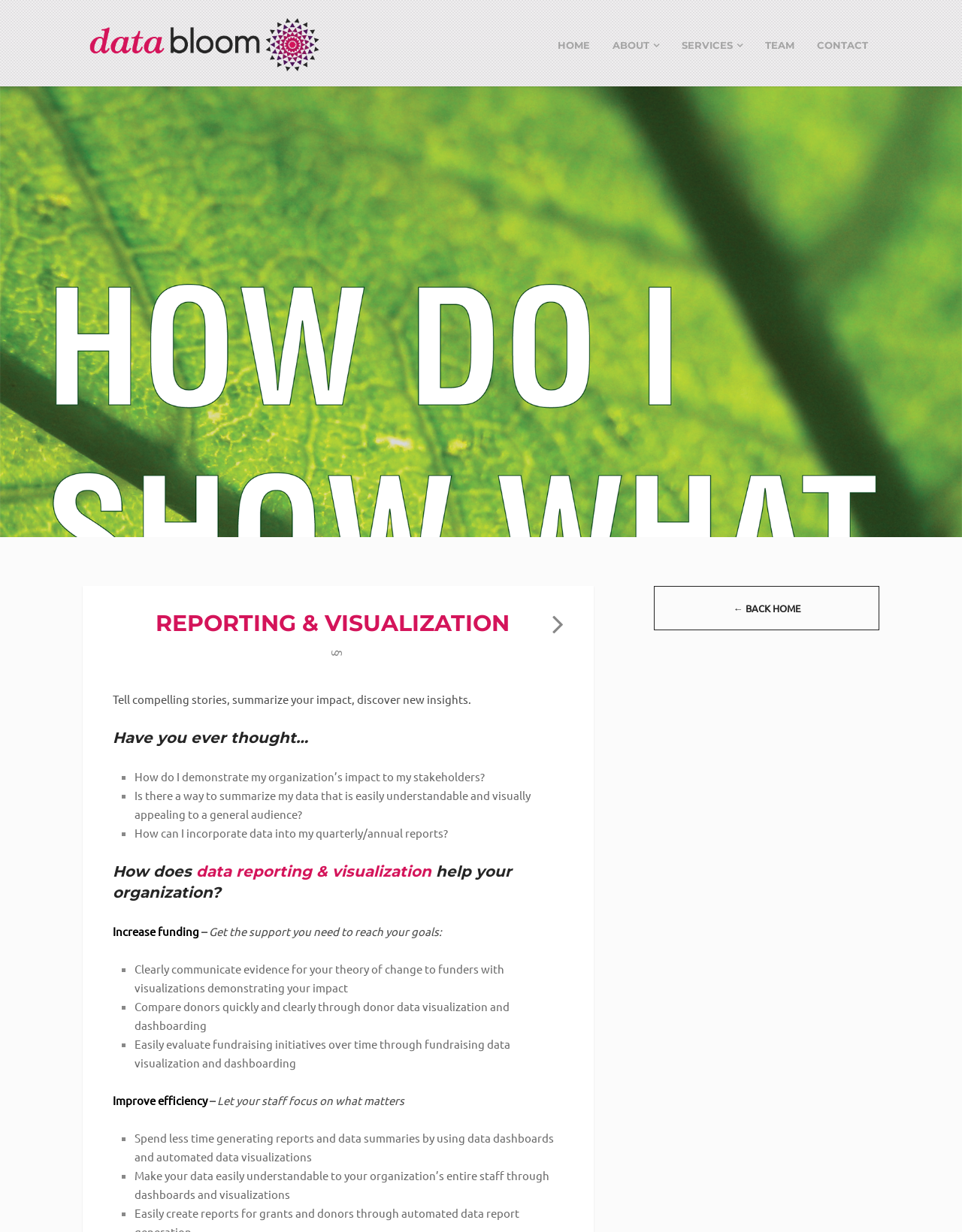Determine the bounding box coordinates of the clickable area required to perform the following instruction: "contact us". The coordinates should be represented as four float numbers between 0 and 1: [left, top, right, bottom].

[0.849, 0.009, 0.902, 0.064]